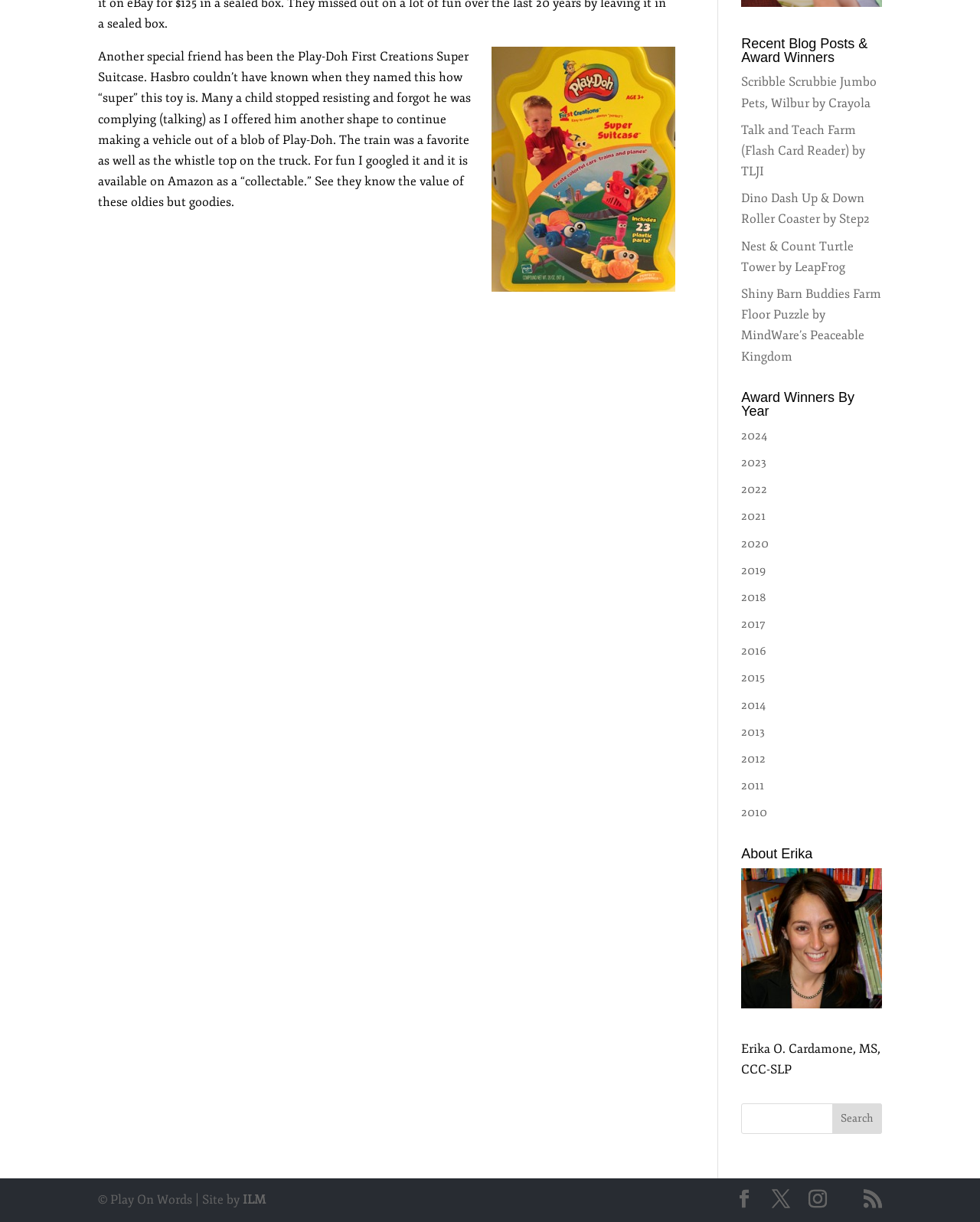Given the description "2017", determine the bounding box of the corresponding UI element.

[0.756, 0.504, 0.781, 0.517]